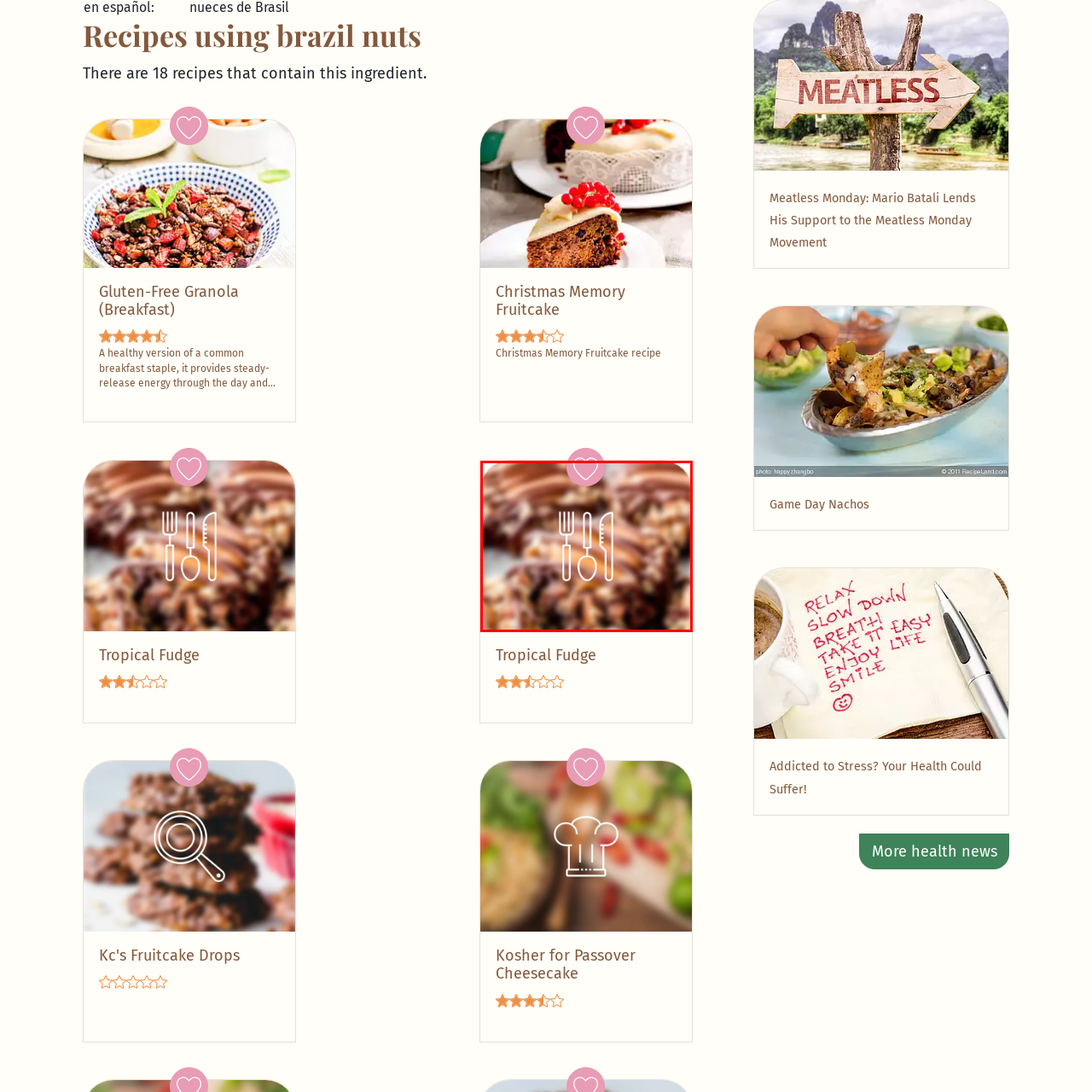What is the color of the heart above the icon?
Observe the image inside the red-bordered box and offer a detailed answer based on the visual details you find.

The heart above the icon is pink in color, which adds a touch of warmth and affection to the image, reflecting the joy of sharing and enjoying meals with loved ones during the festive season.